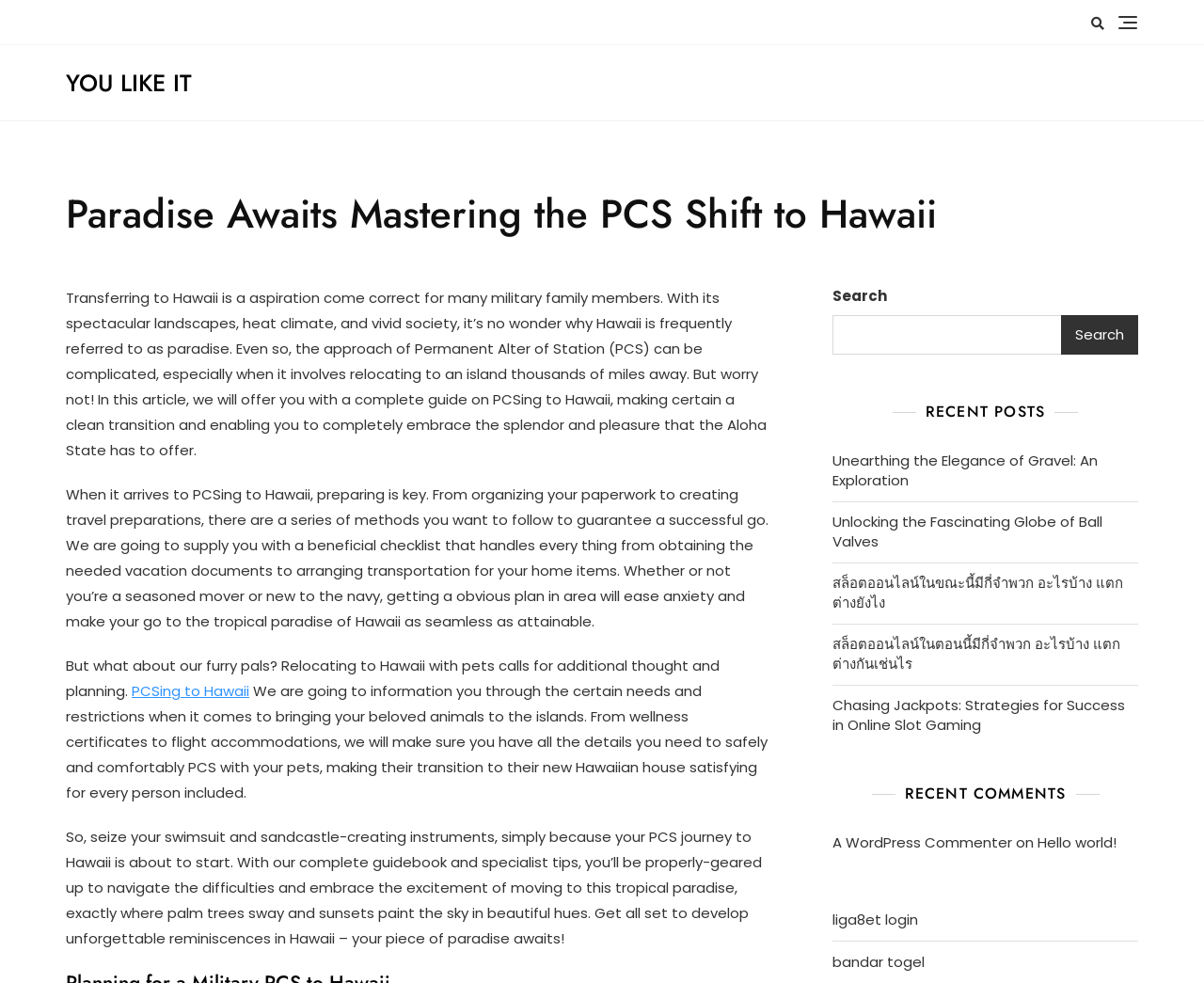Please identify the bounding box coordinates of the area that needs to be clicked to fulfill the following instruction: "Search for something."

[0.691, 0.32, 0.945, 0.36]